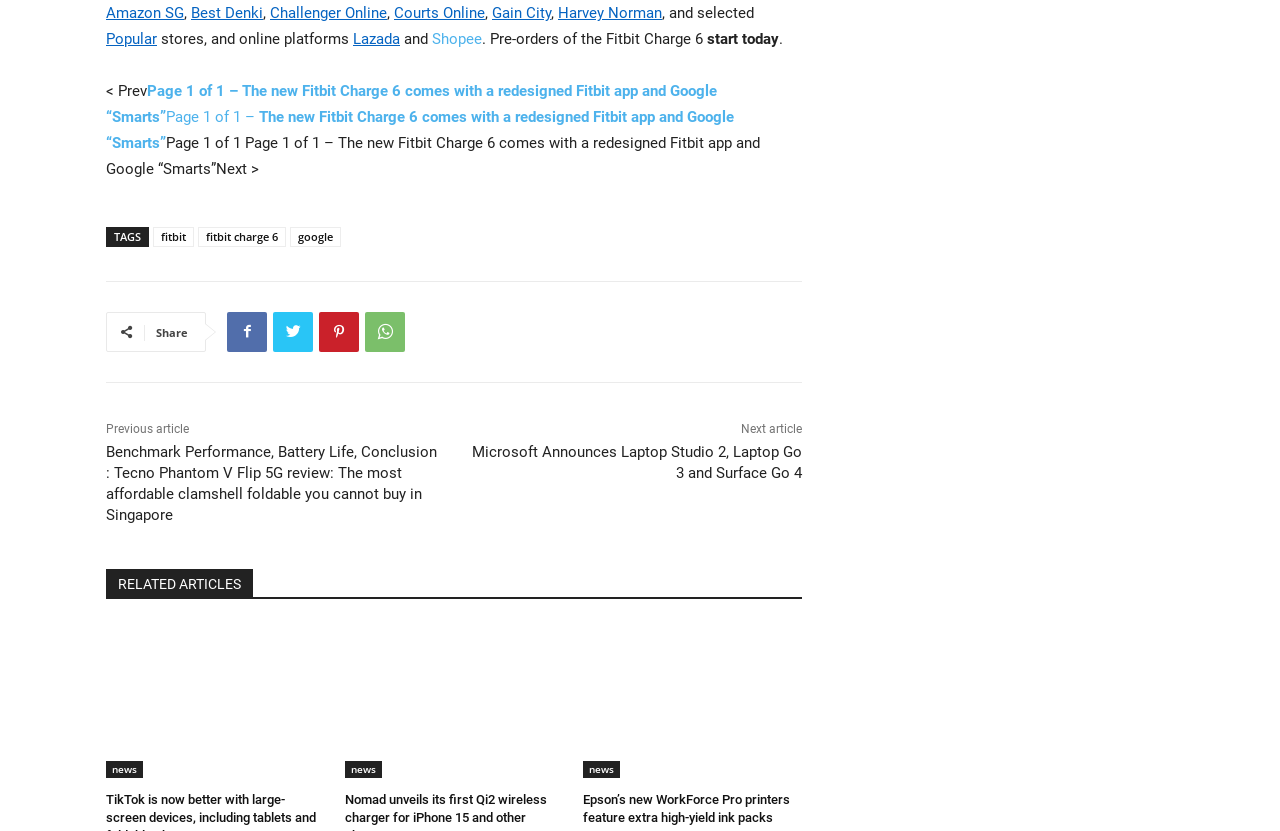Given the webpage screenshot and the description, determine the bounding box coordinates (top-left x, top-left y, bottom-right x, bottom-right y) that define the location of the UI element matching this description: fitbit charge 6

[0.155, 0.273, 0.223, 0.297]